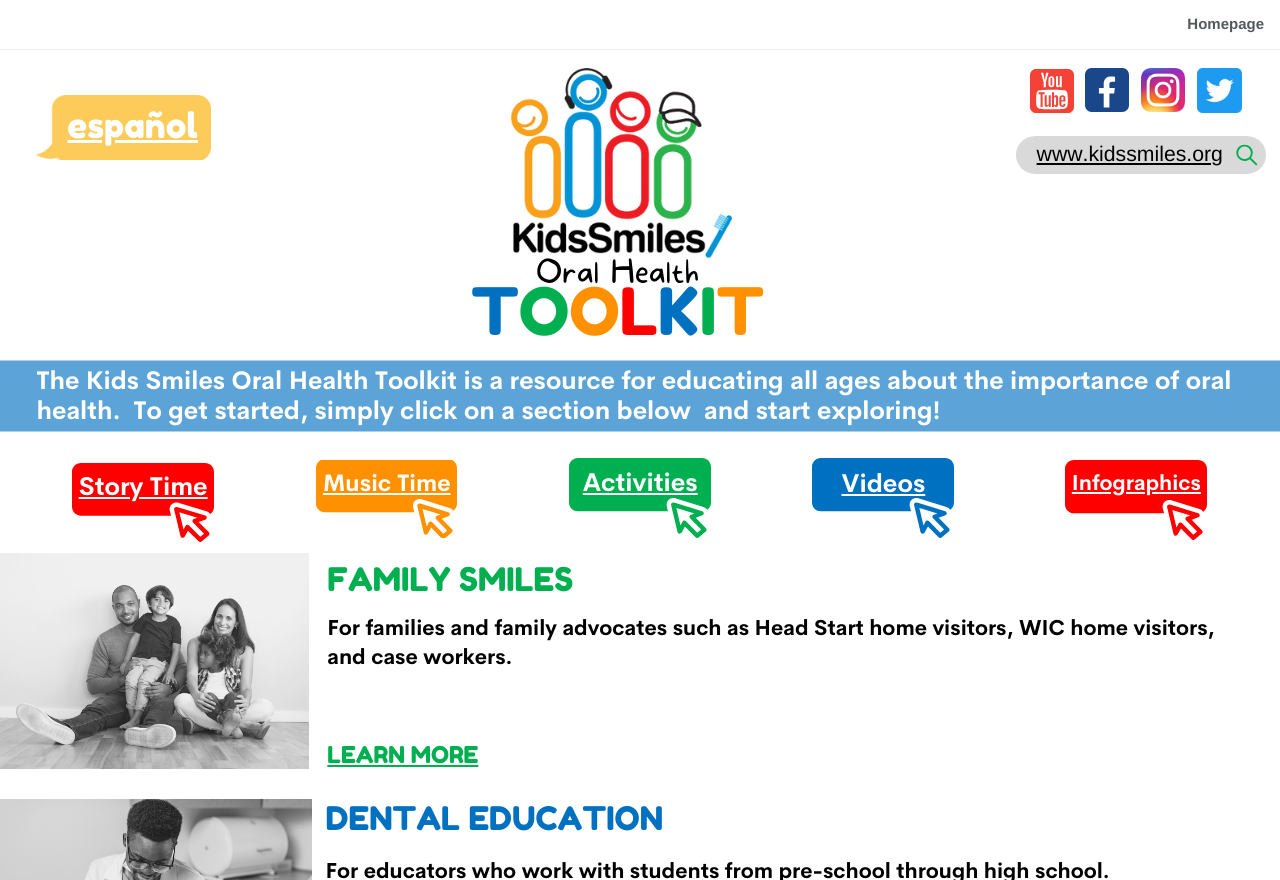From the webpage screenshot, identify the region described by Music Time. Provide the bounding box coordinates as (top-left x, top-left y, bottom-right x, bottom-right y), with each value being a floating point number between 0 and 1.

[0.252, 0.532, 0.352, 0.566]